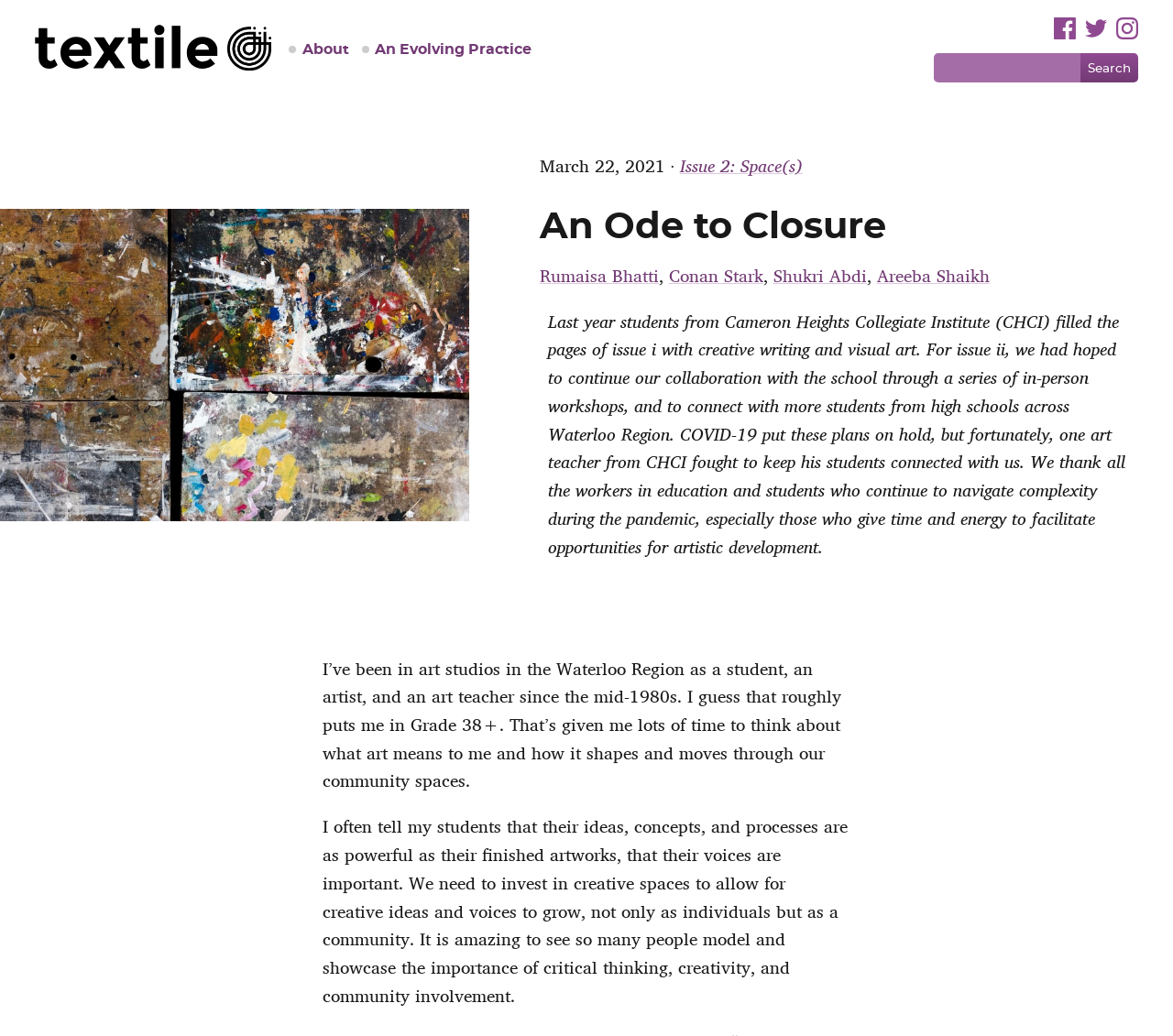Specify the bounding box coordinates of the element's area that should be clicked to execute the given instruction: "Follow us on Facebook". The coordinates should be four float numbers between 0 and 1, i.e., [left, top, right, bottom].

[0.899, 0.017, 0.918, 0.038]